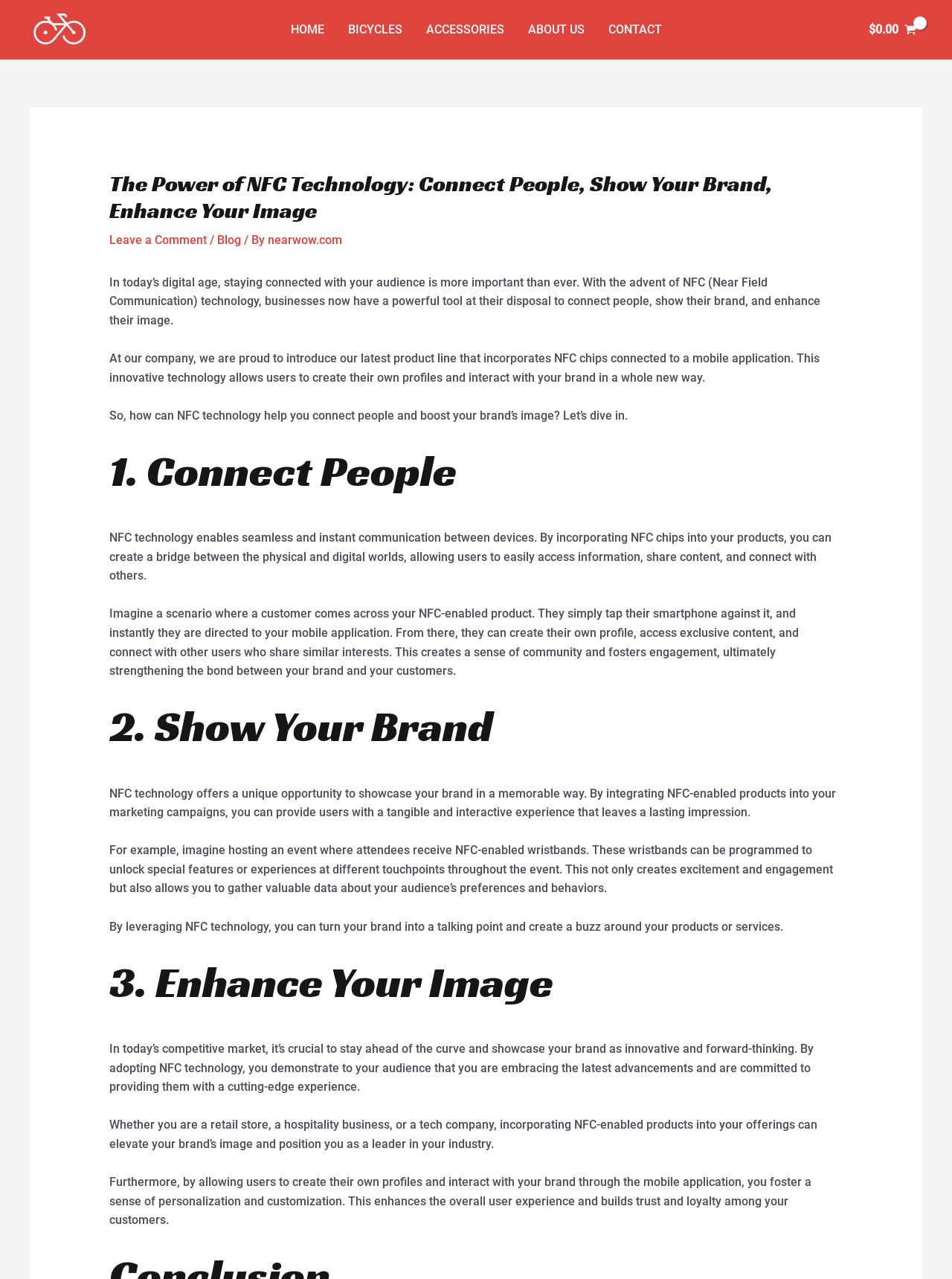Answer the question briefly using a single word or phrase: 
What can businesses gather from using NFC technology?

Valuable data about audience preferences